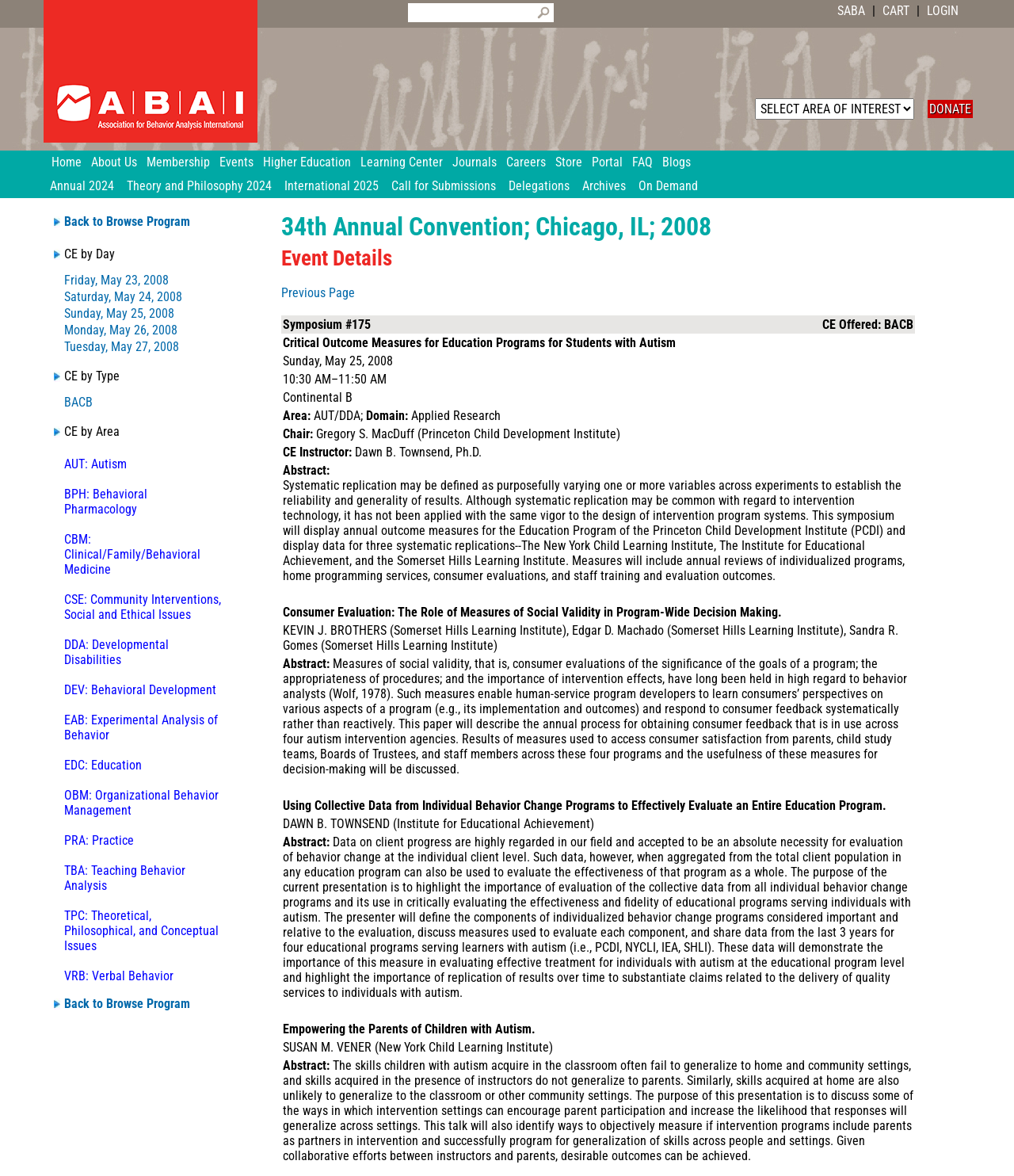Provide a brief response to the question below using one word or phrase:
What is the title of the symposium?

Critical Outcome Measures for Education Programs for Students with Autism